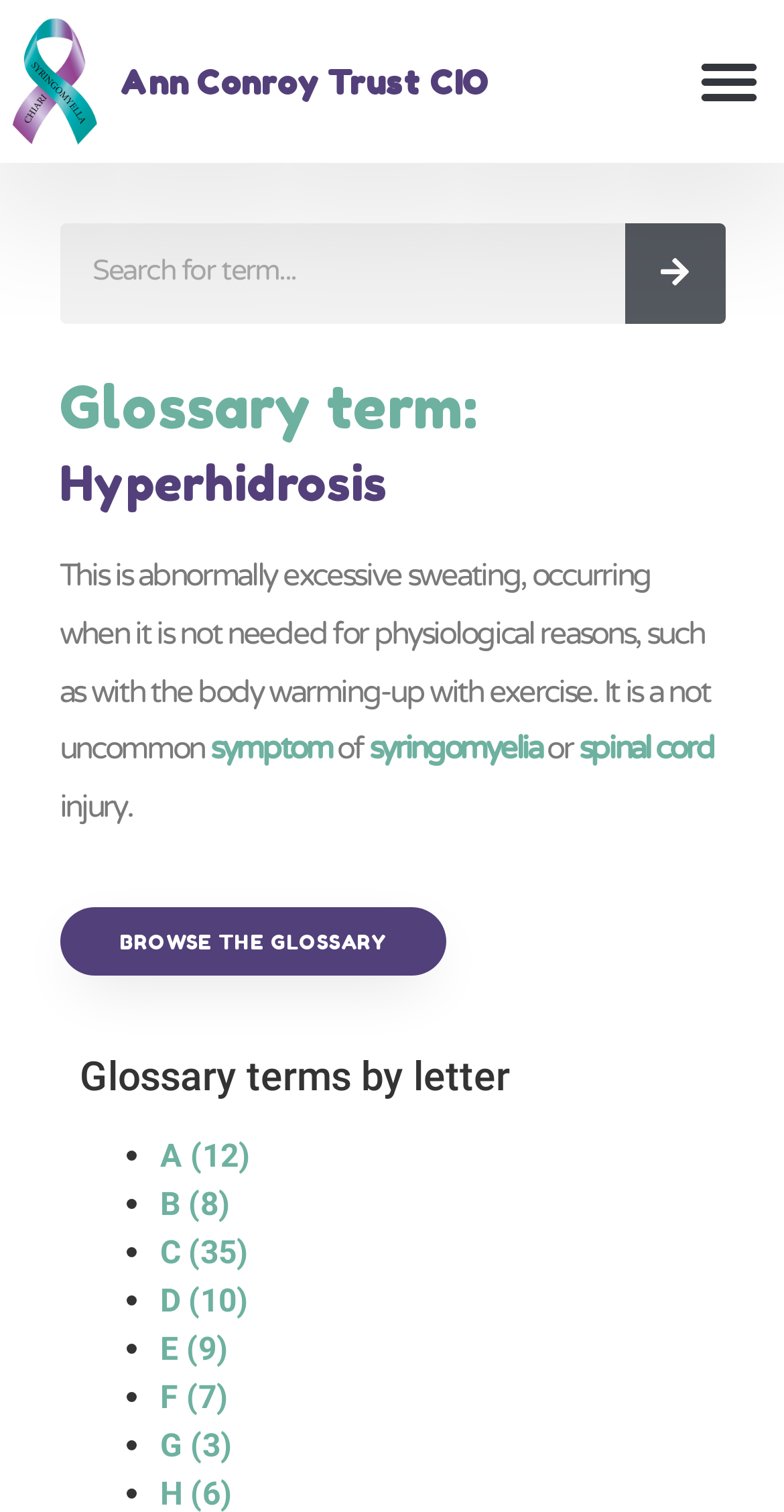What is the term being defined?
Your answer should be a single word or phrase derived from the screenshot.

Hyperhidrosis